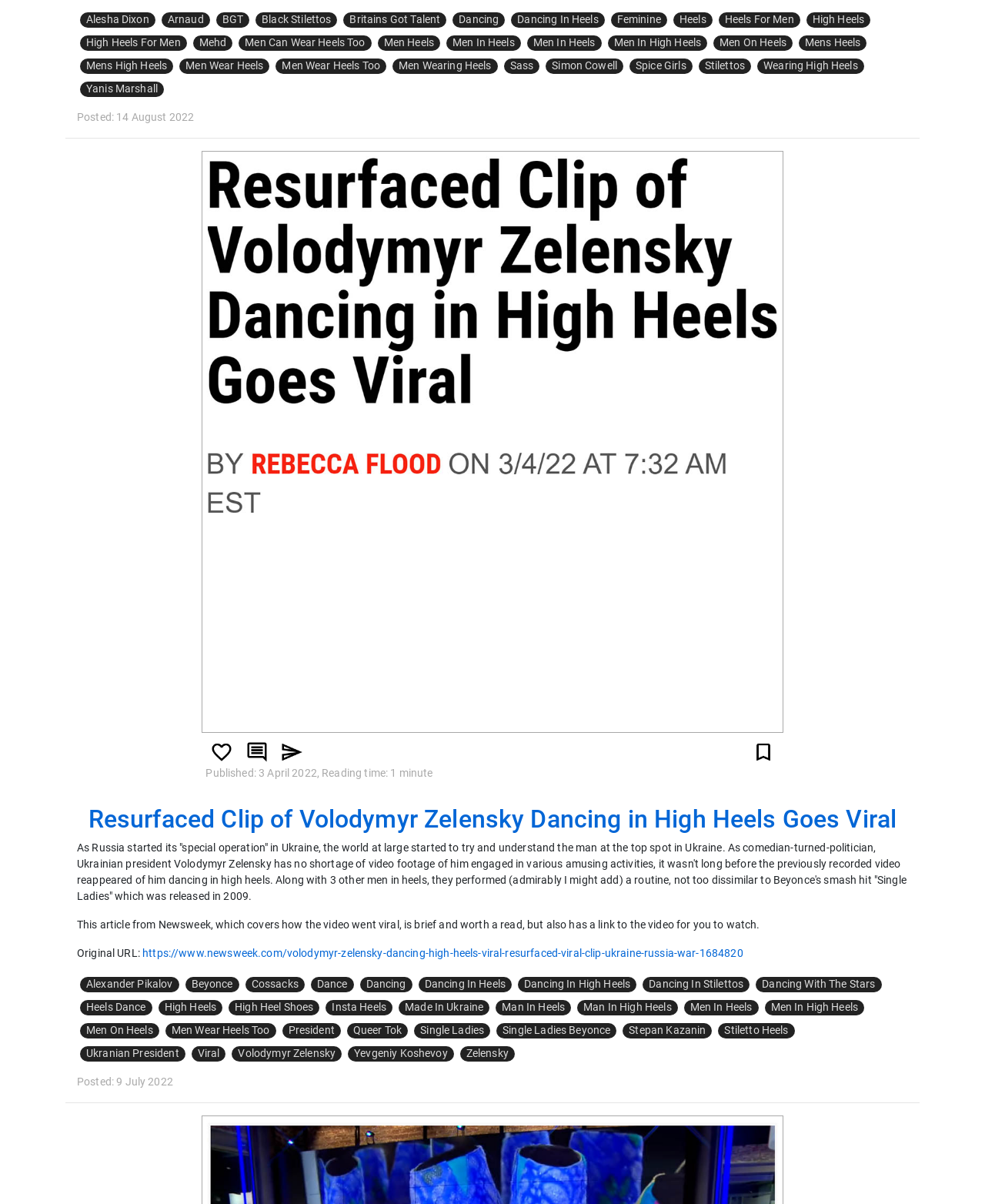Locate and provide the bounding box coordinates for the HTML element that matches this description: "High Heels For Men".

[0.081, 0.029, 0.19, 0.042]